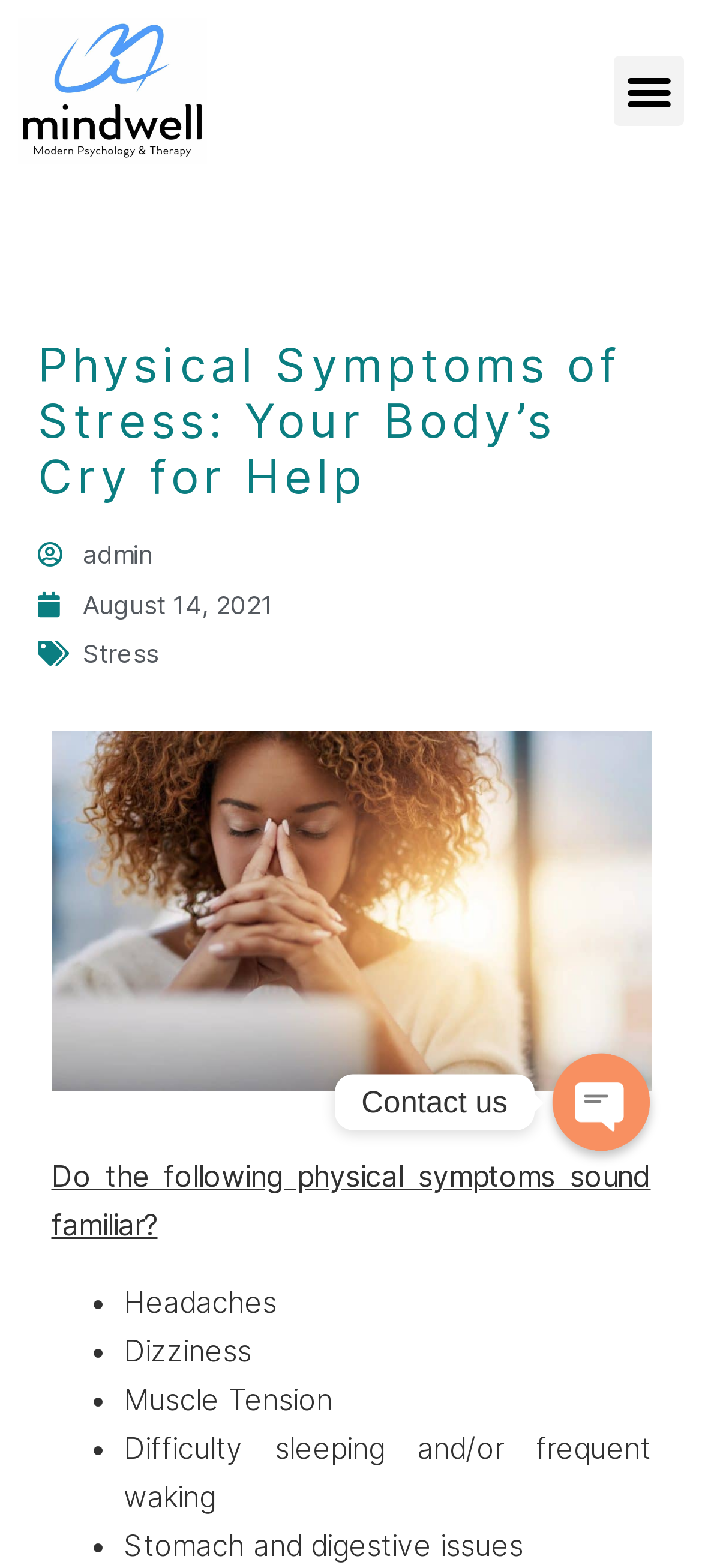What is the topic of the webpage?
Please give a detailed and elaborate answer to the question.

The webpage is about physical symptoms of stress, and it lists several symptoms that are related to stress, so the topic of the webpage is stress.